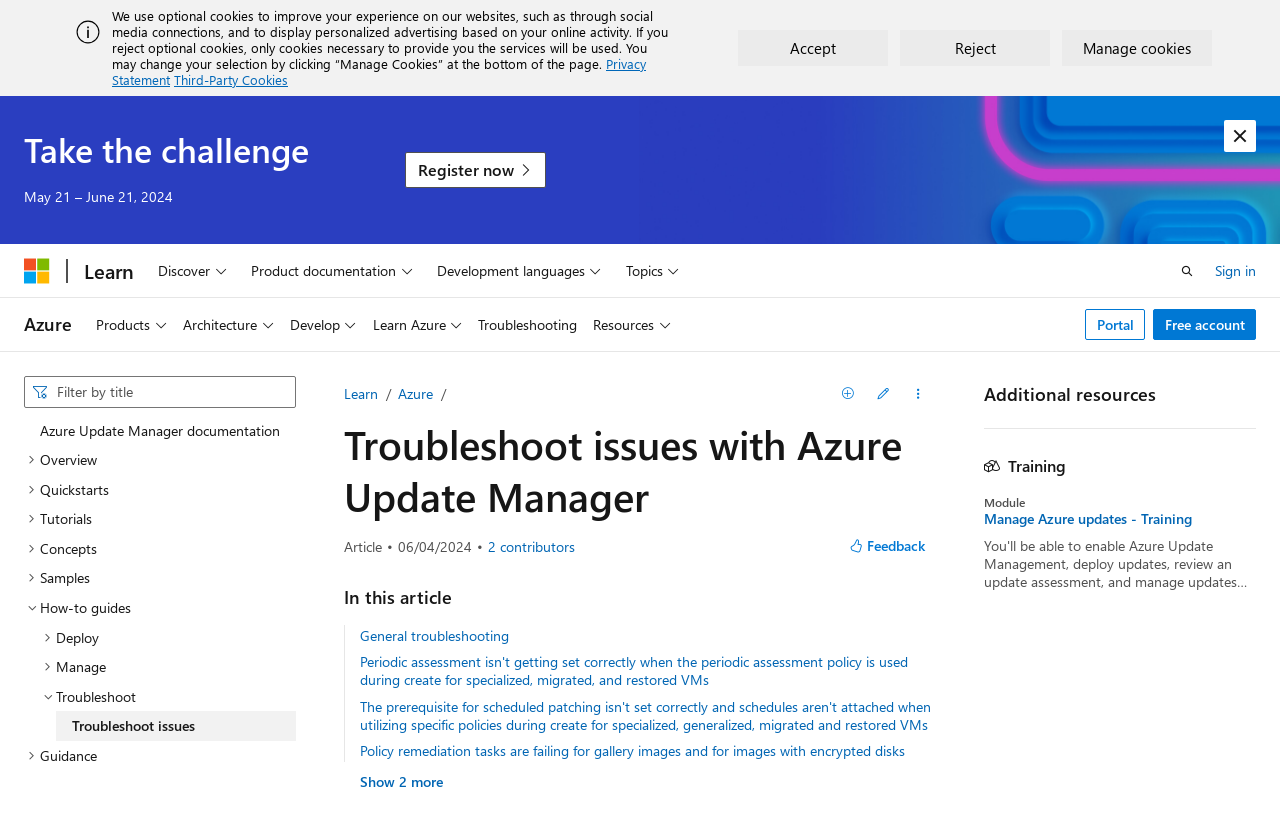Please answer the following query using a single word or phrase: 
What is the topic of the 'Training' section?

Manage Azure updates